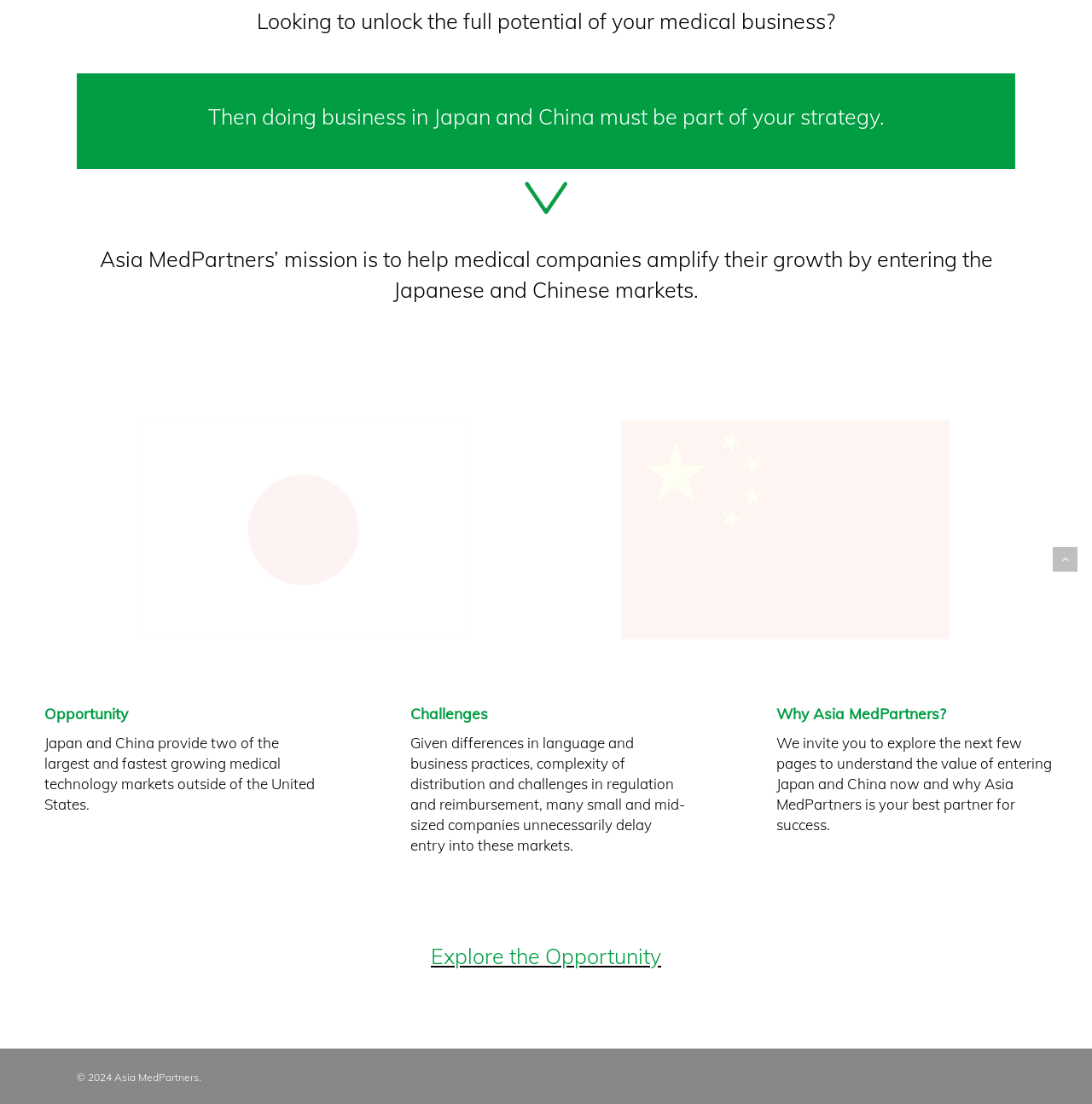Can you find the bounding box coordinates for the UI element given this description: "Why Asia MedPartners?"? Provide the coordinates as four float numbers between 0 and 1: [left, top, right, bottom].

[0.711, 0.638, 0.866, 0.655]